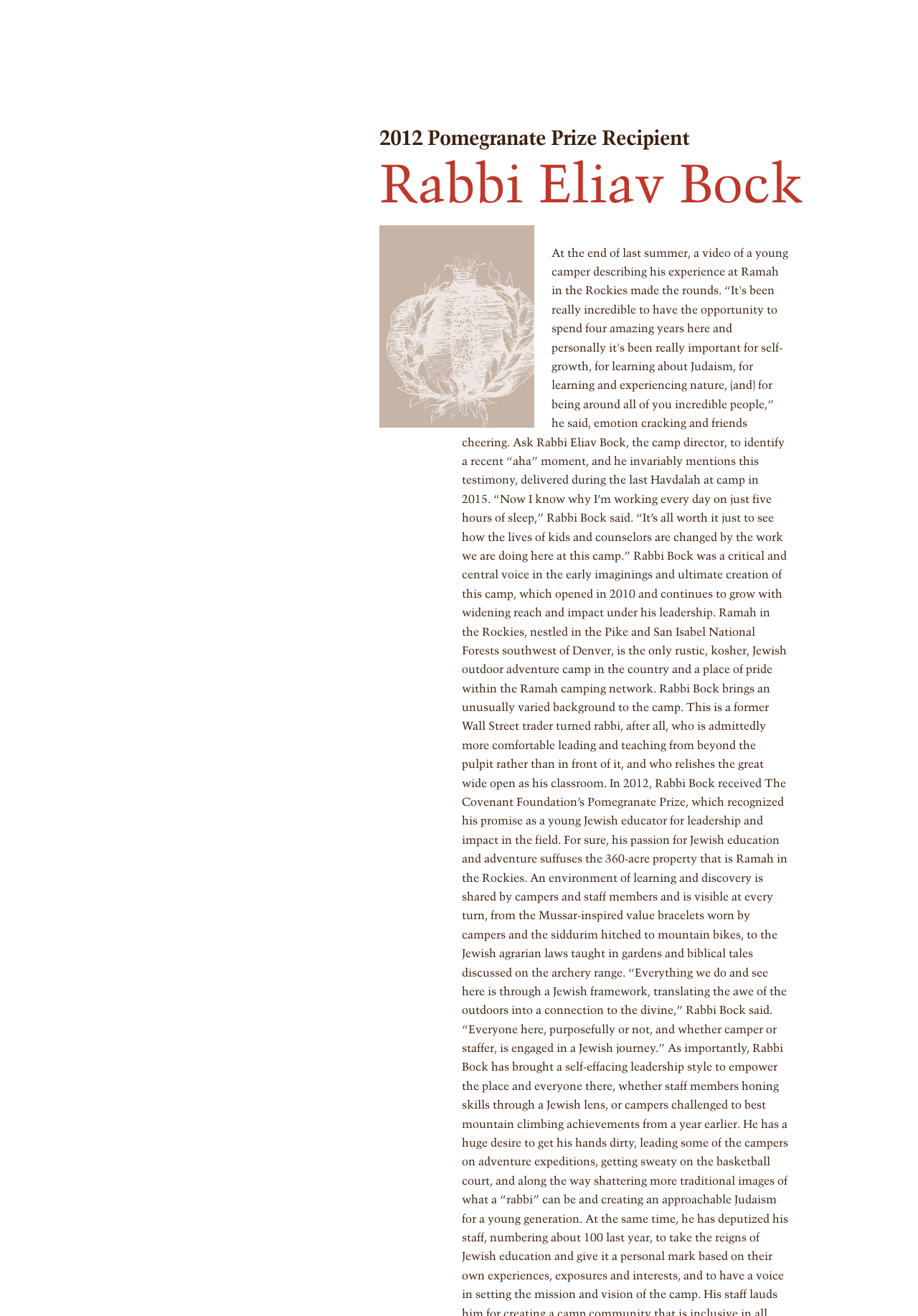What are the main categories on this webpage?
Look at the image and answer the question using a single word or phrase.

Grants, Awards, Fellowship, News